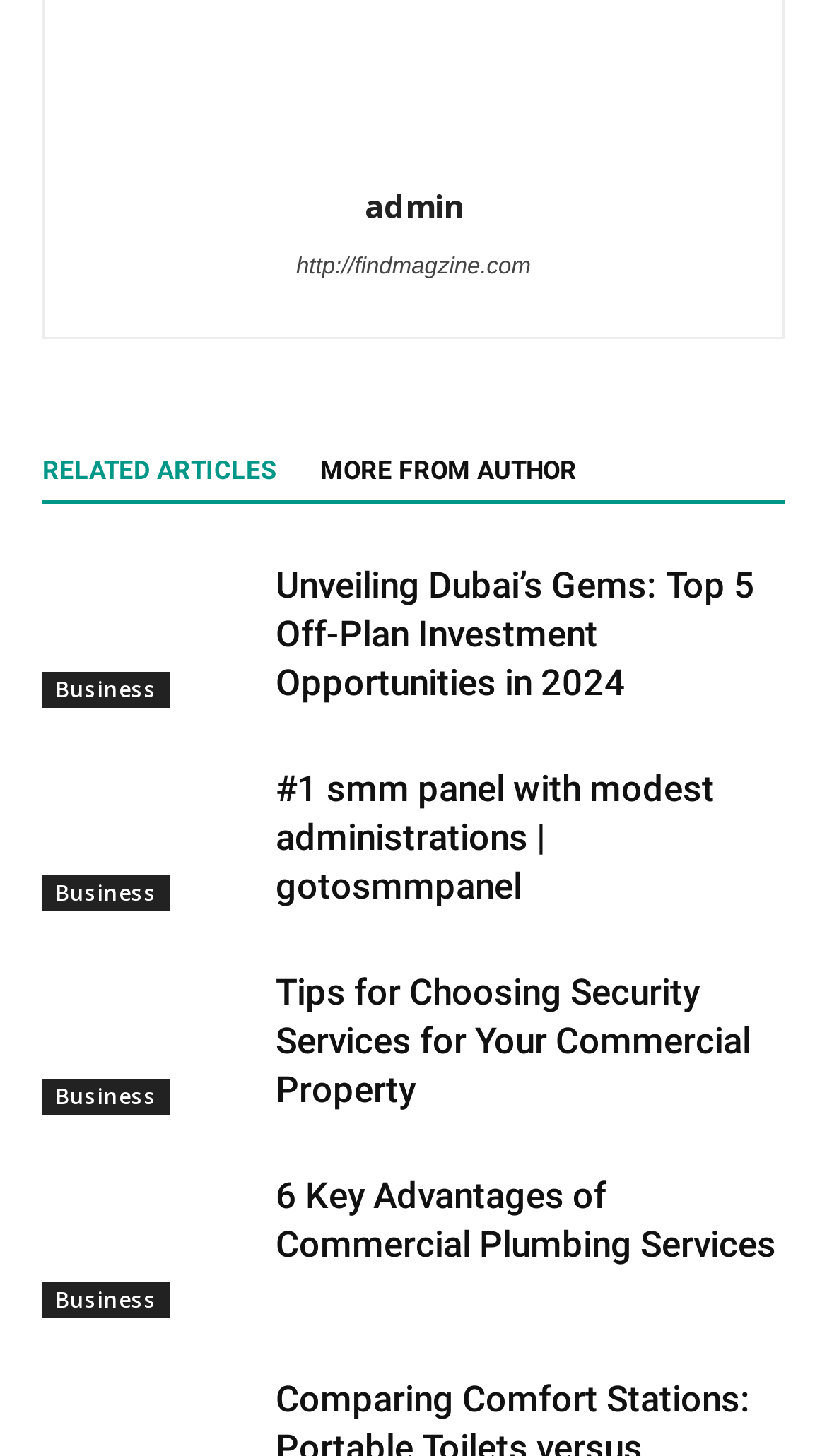Please provide a detailed answer to the question below by examining the image:
What is the theme of the articles on the webpage?

The articles on the webpage are all related to business, with topics such as investment opportunities, commercial plumbing services, security services, and social media management panels, indicating that the theme of the articles is business.